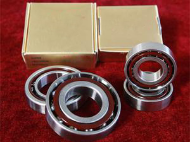Generate an in-depth description of the image.

The image showcases a selection of angular contact ball bearings displayed on a rich red background. In the foreground, there are several bearings with shiny metallic surfaces and distinct raised patterns, designed for precision and efficiency in supporting both radial and axial loads. Accompanying these bearings are two neatly arranged cardboard boxes in the background, which are likely packaging for additional bearings. Angular contact ball bearings are specialized components commonly utilized in machinery that require high-speed operation and precise load management, making them essential for various industrial applications.